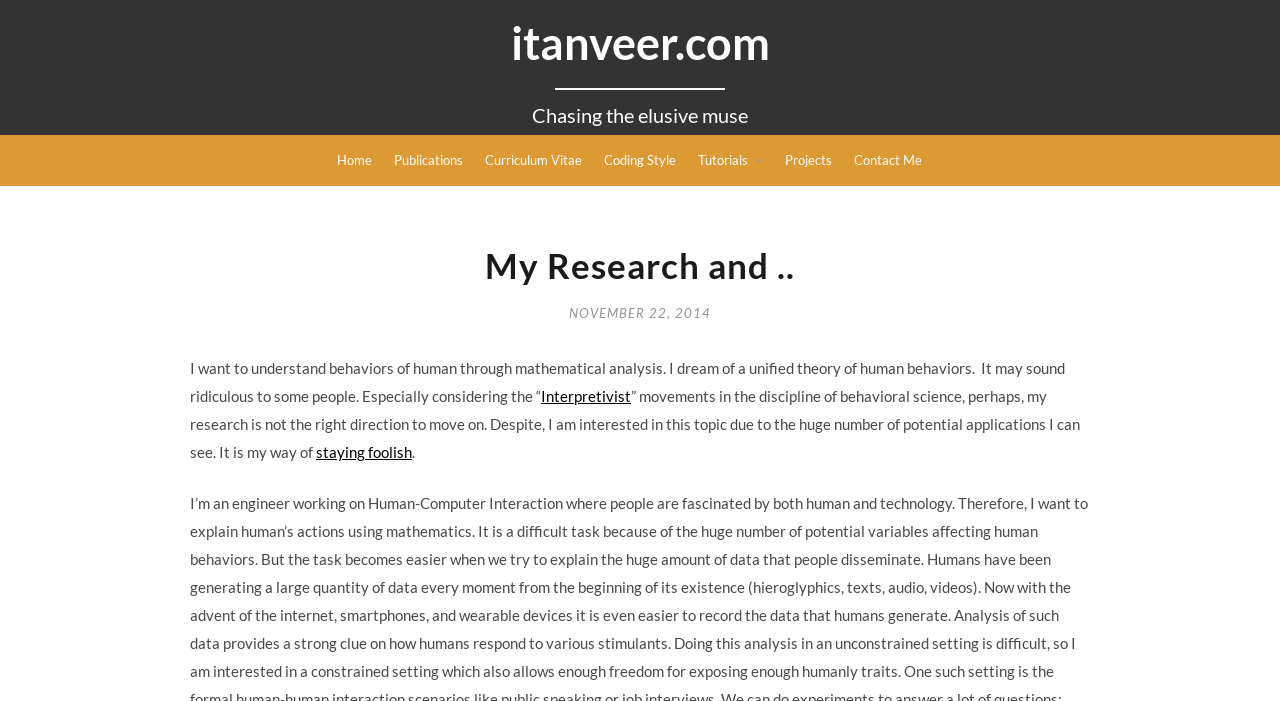Provide the bounding box coordinates of the HTML element described by the text: "November 22, 2014".

[0.445, 0.432, 0.555, 0.458]